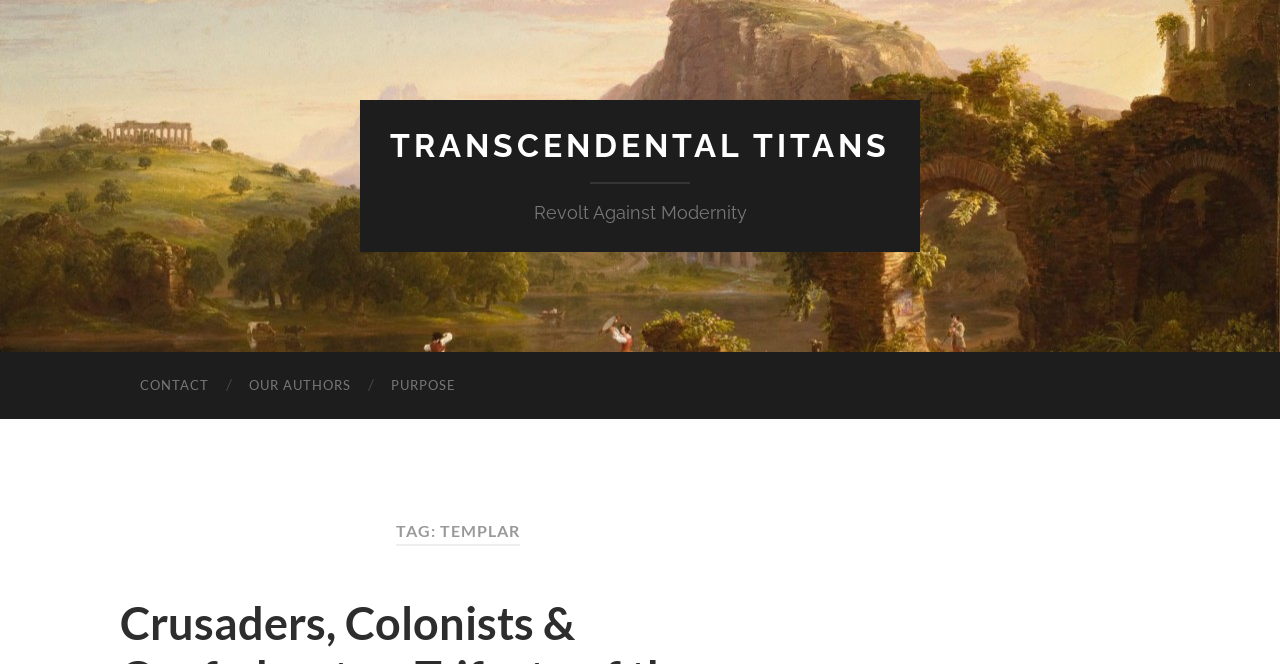Please provide the bounding box coordinates in the format (top-left x, top-left y, bottom-right x, bottom-right y). Remember, all values are floating point numbers between 0 and 1. What is the bounding box coordinate of the region described as: Our Authors

[0.179, 0.529, 0.29, 0.63]